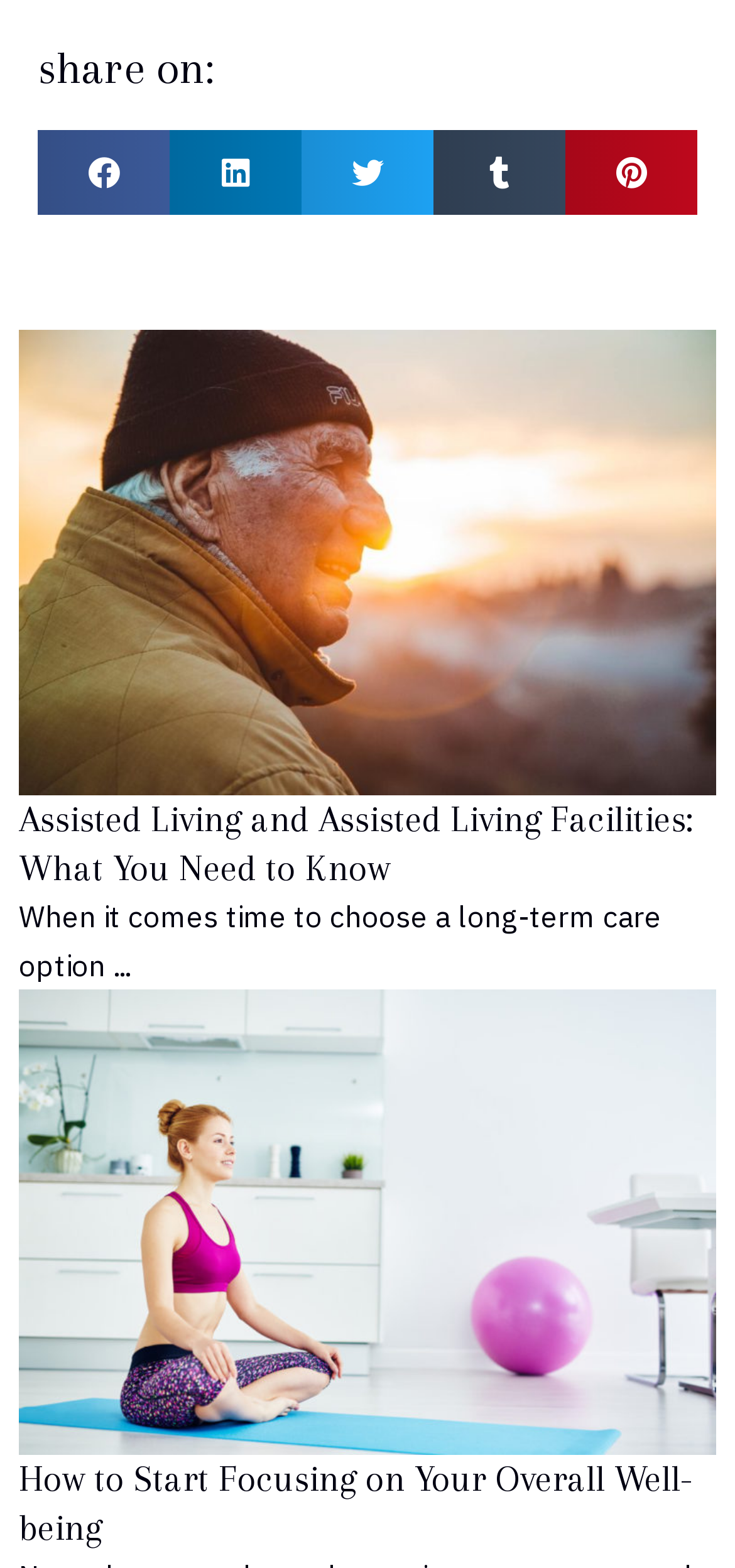Find and indicate the bounding box coordinates of the region you should select to follow the given instruction: "Click the link Complete Box".

[0.026, 0.211, 0.974, 0.631]